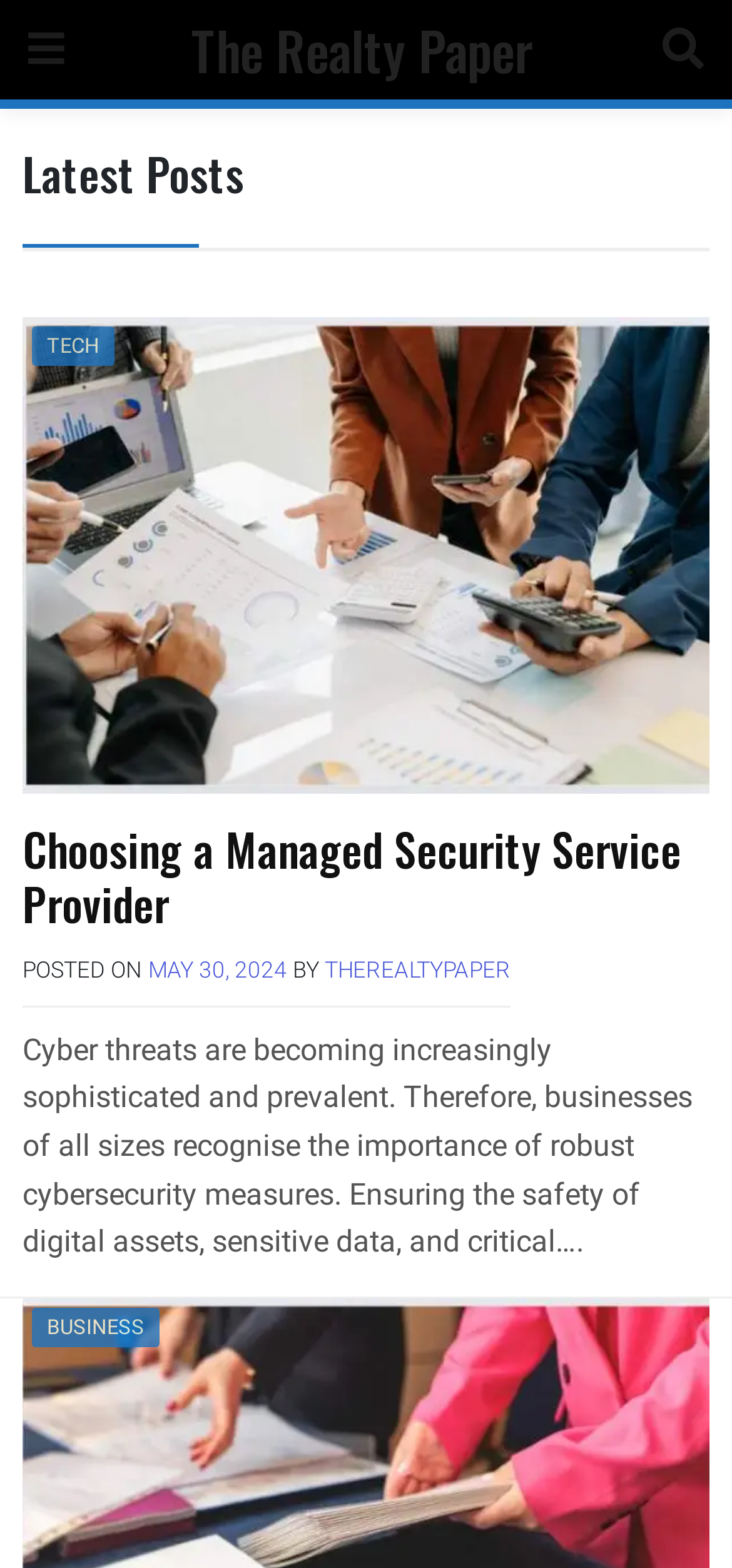Extract the bounding box coordinates for the HTML element that matches this description: "parent_node: The Realty Paper". The coordinates should be four float numbers between 0 and 1, i.e., [left, top, right, bottom].

[0.0, 0.0, 0.126, 0.063]